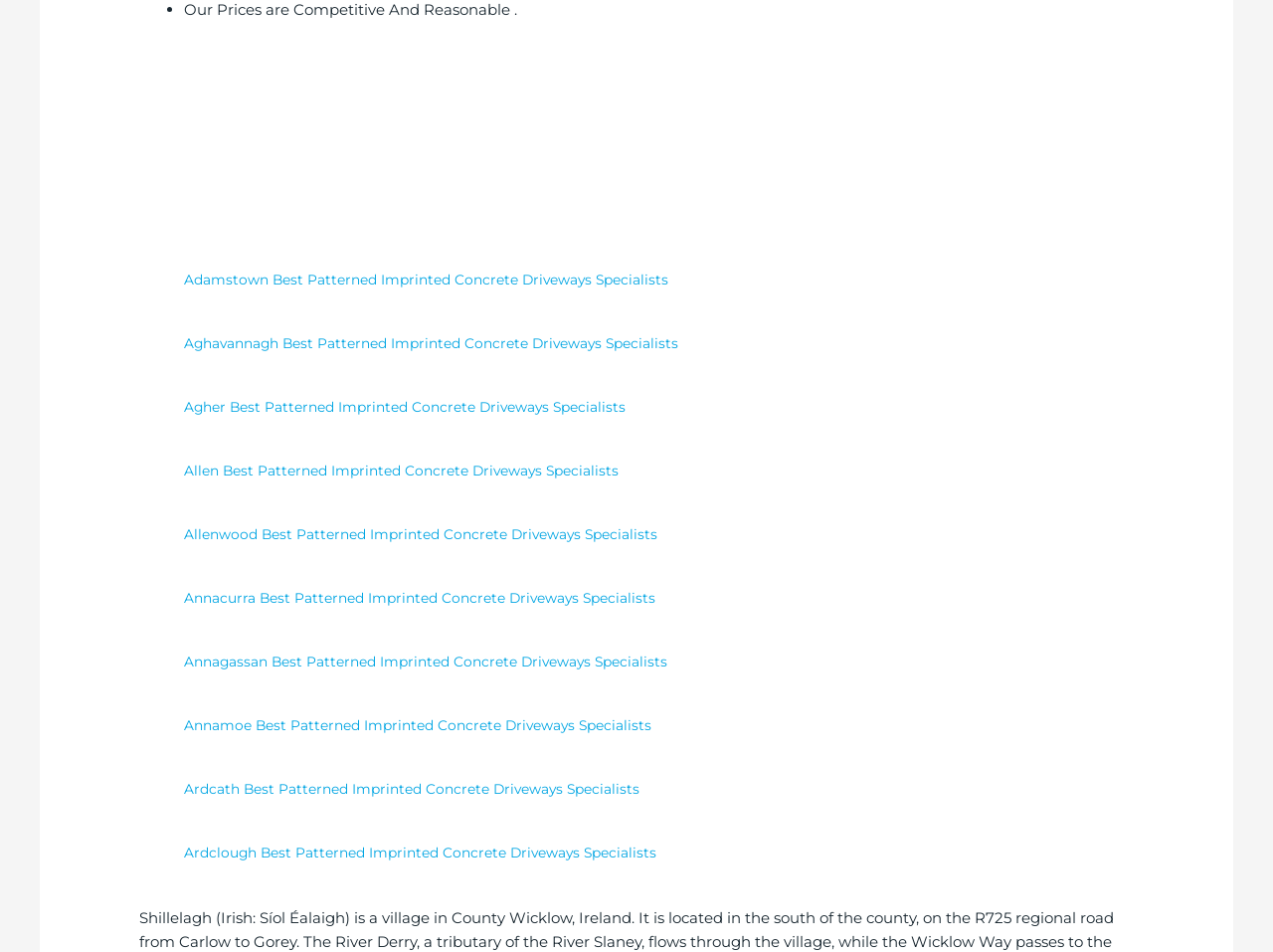Identify the bounding box coordinates for the region to click in order to carry out this instruction: "view Annacurra Best Patterned Imprinted Concrete Driveways Specialists". Provide the coordinates using four float numbers between 0 and 1, formatted as [left, top, right, bottom].

[0.145, 0.617, 0.541, 0.637]